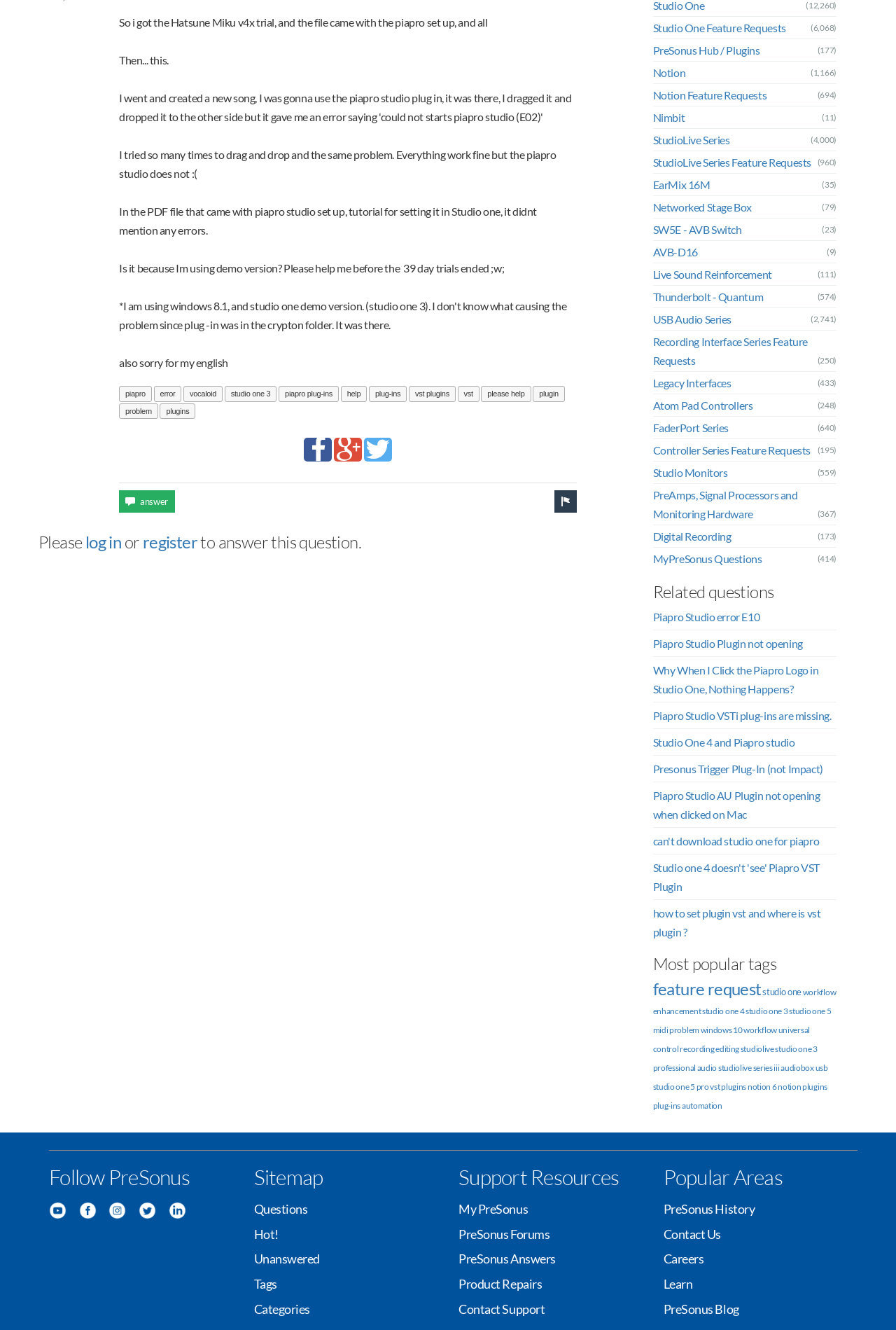Predict the bounding box of the UI element based on the description: "PreSonus Forums". The coordinates should be four float numbers between 0 and 1, formatted as [left, top, right, bottom].

[0.512, 0.922, 0.613, 0.933]